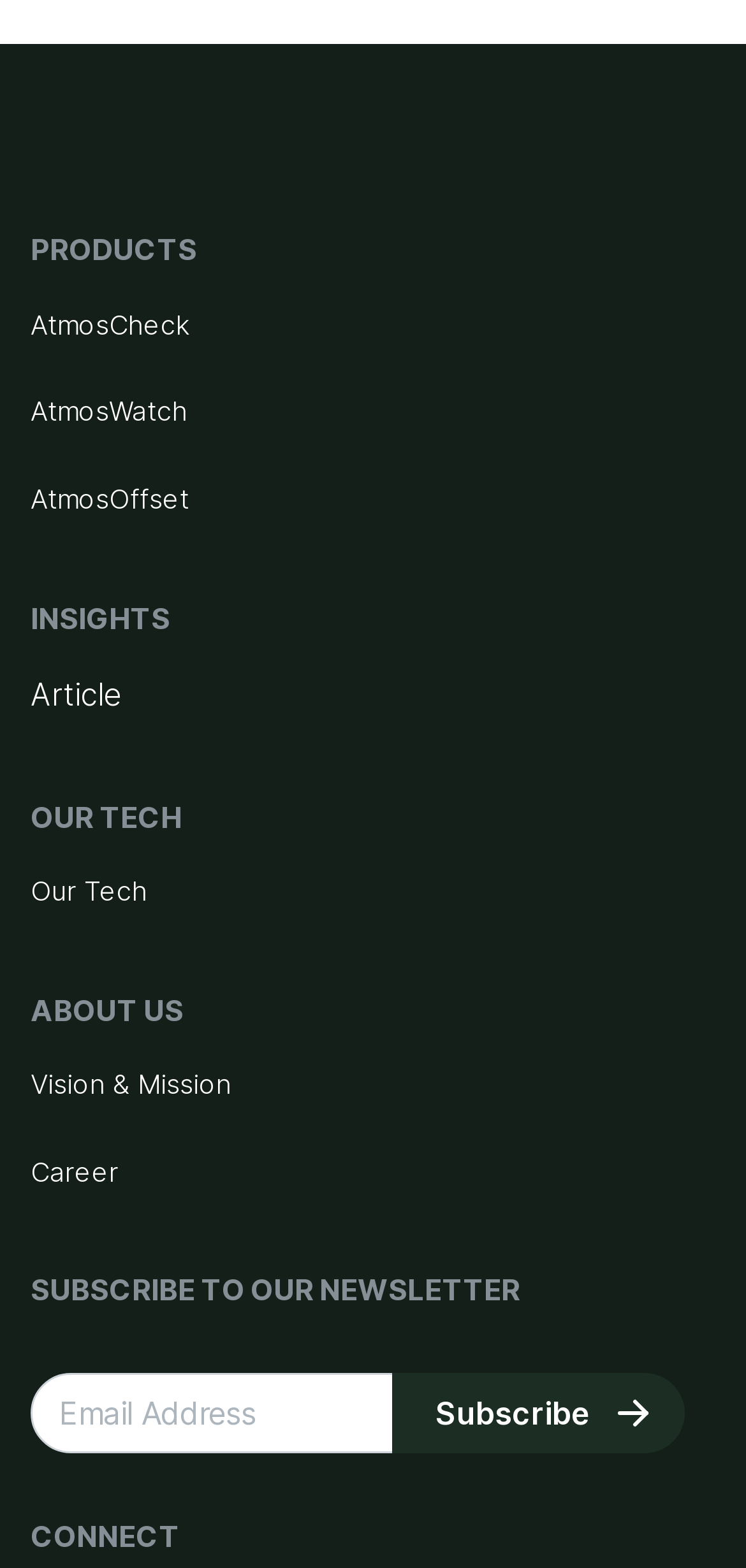Identify the bounding box coordinates of the section that should be clicked to achieve the task described: "Read about Vision & Mission".

[0.041, 0.678, 0.959, 0.704]